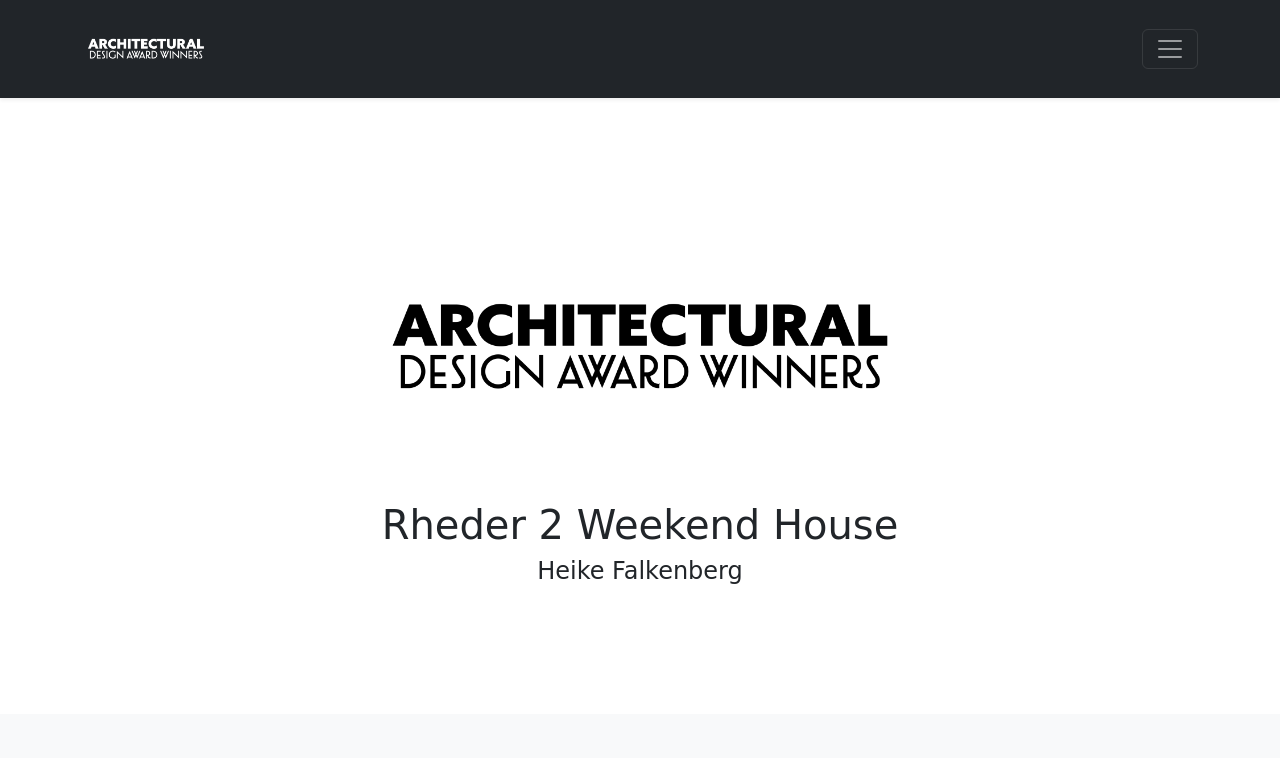Provide the bounding box for the UI element matching this description: "parent_node: Rheder 2 Weekend House".

[0.287, 0.445, 0.713, 0.47]